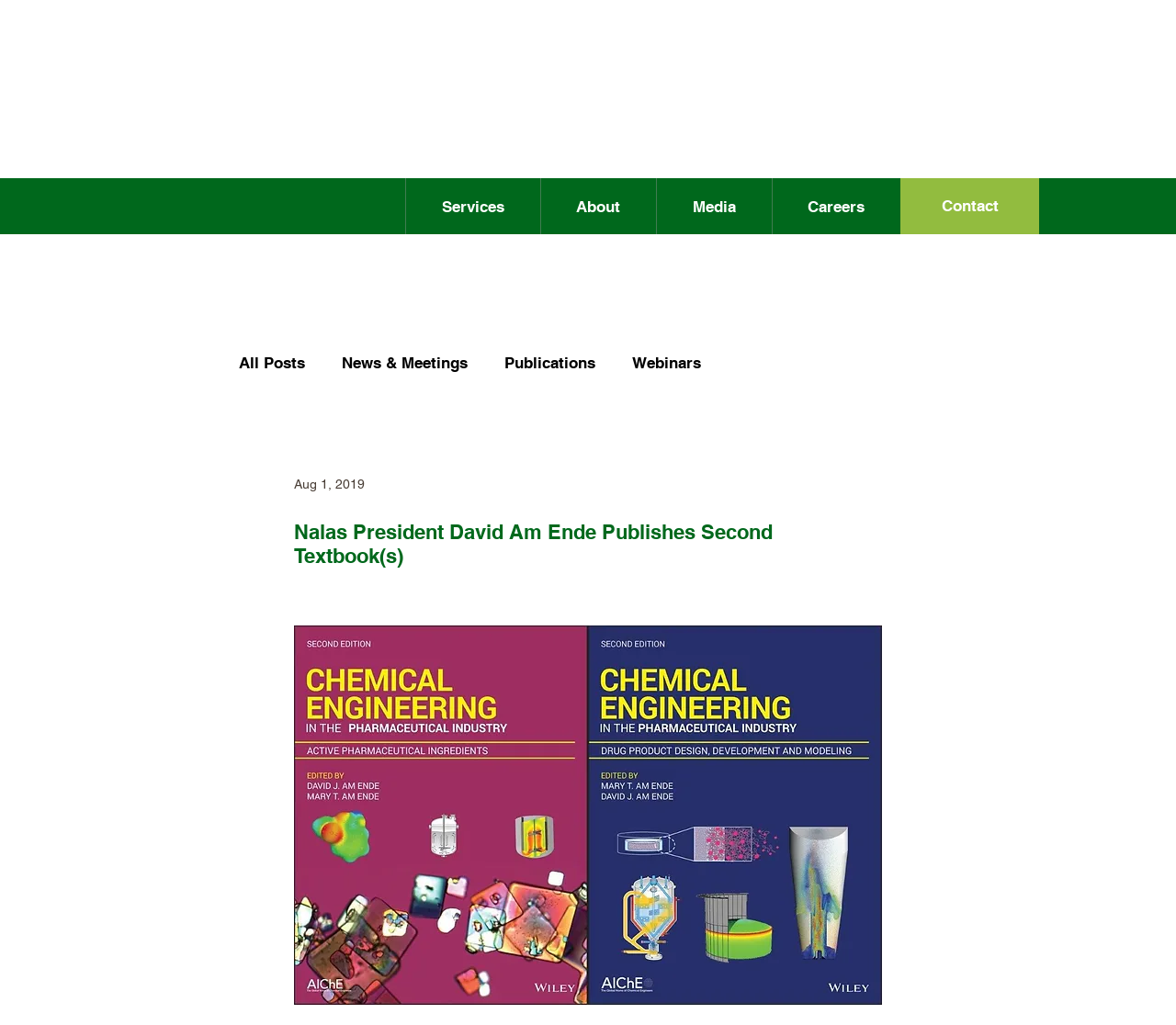Pinpoint the bounding box coordinates of the element to be clicked to execute the instruction: "Read the blog post from Aug 1, 2019".

[0.25, 0.465, 0.31, 0.479]